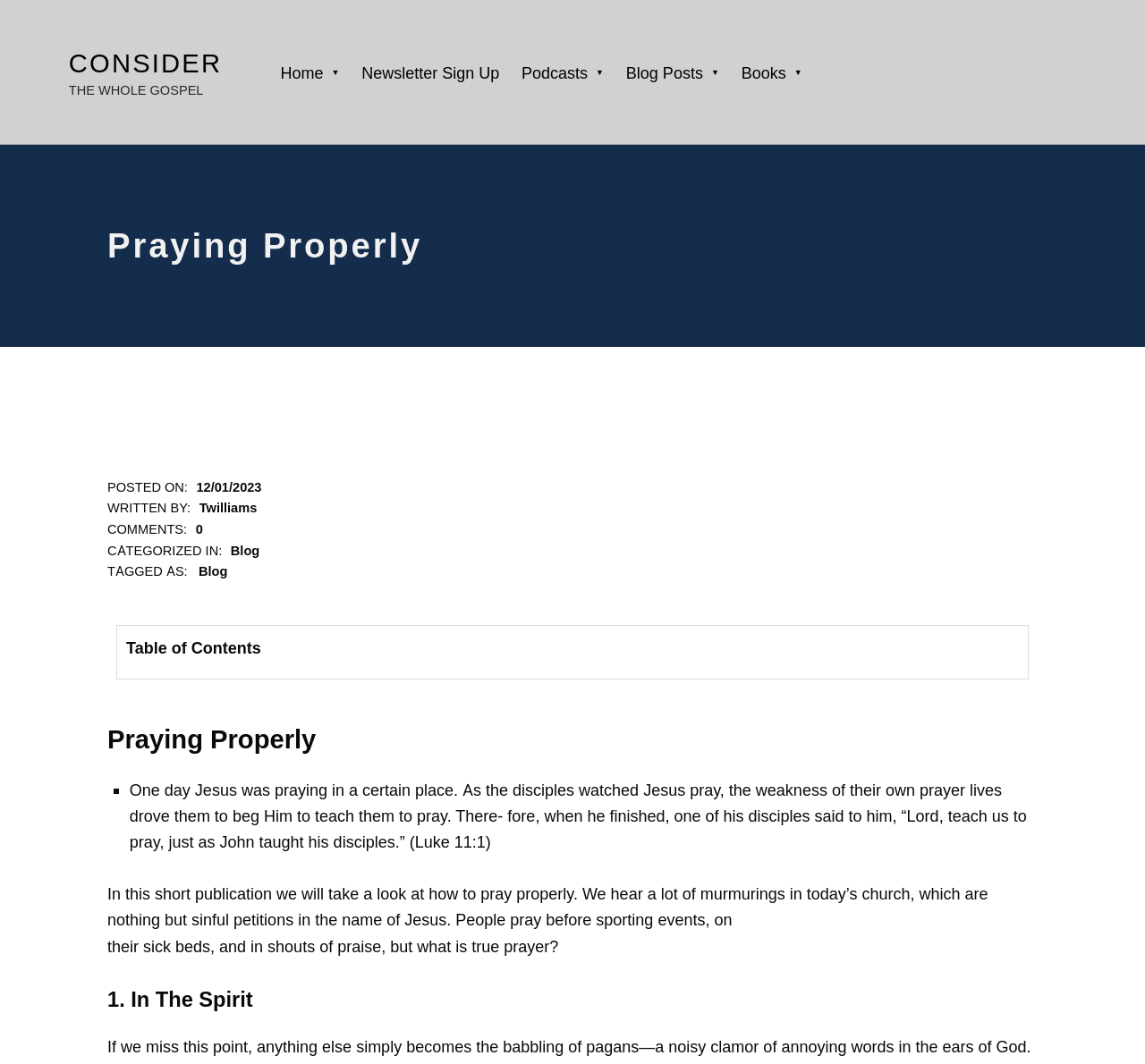Identify the bounding box coordinates for the element you need to click to achieve the following task: "Read the 'Praying Properly' article". The coordinates must be four float values ranging from 0 to 1, formatted as [left, top, right, bottom].

[0.094, 0.212, 0.906, 0.25]